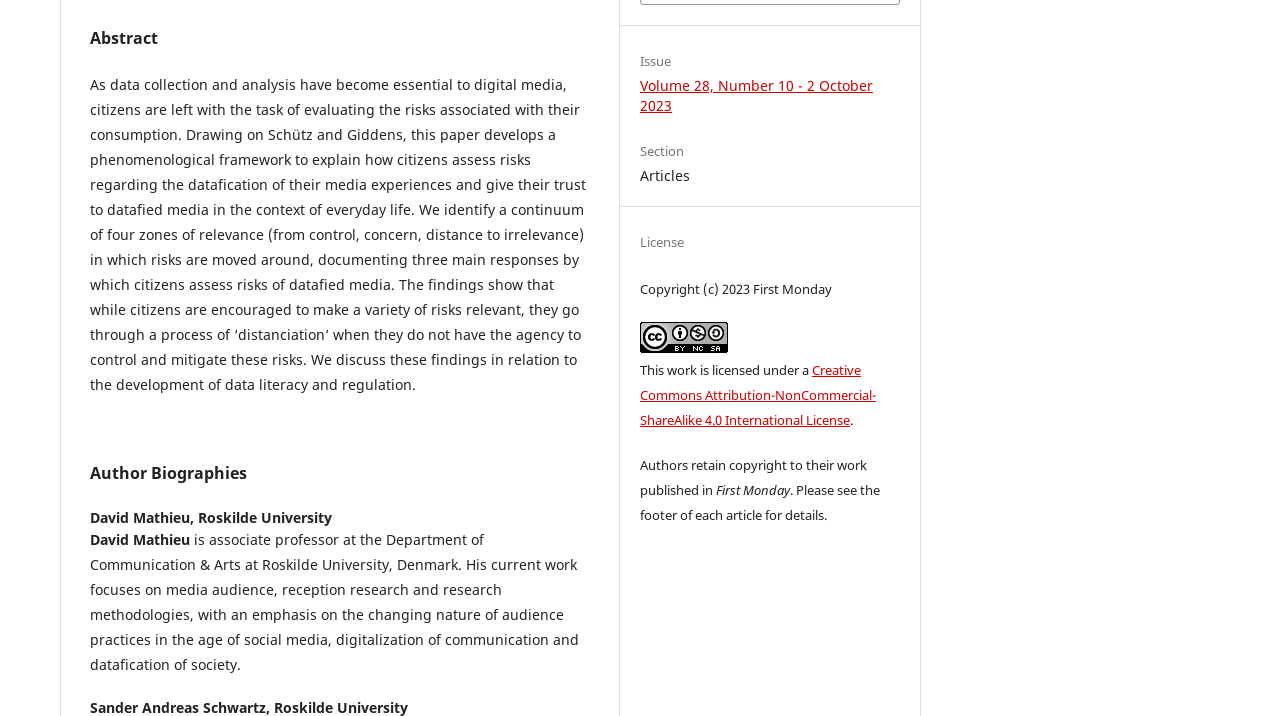Please provide the bounding box coordinates for the UI element as described: "parent_node: License". The coordinates must be four floats between 0 and 1, represented as [left, top, right, bottom].

[0.5, 0.473, 0.569, 0.498]